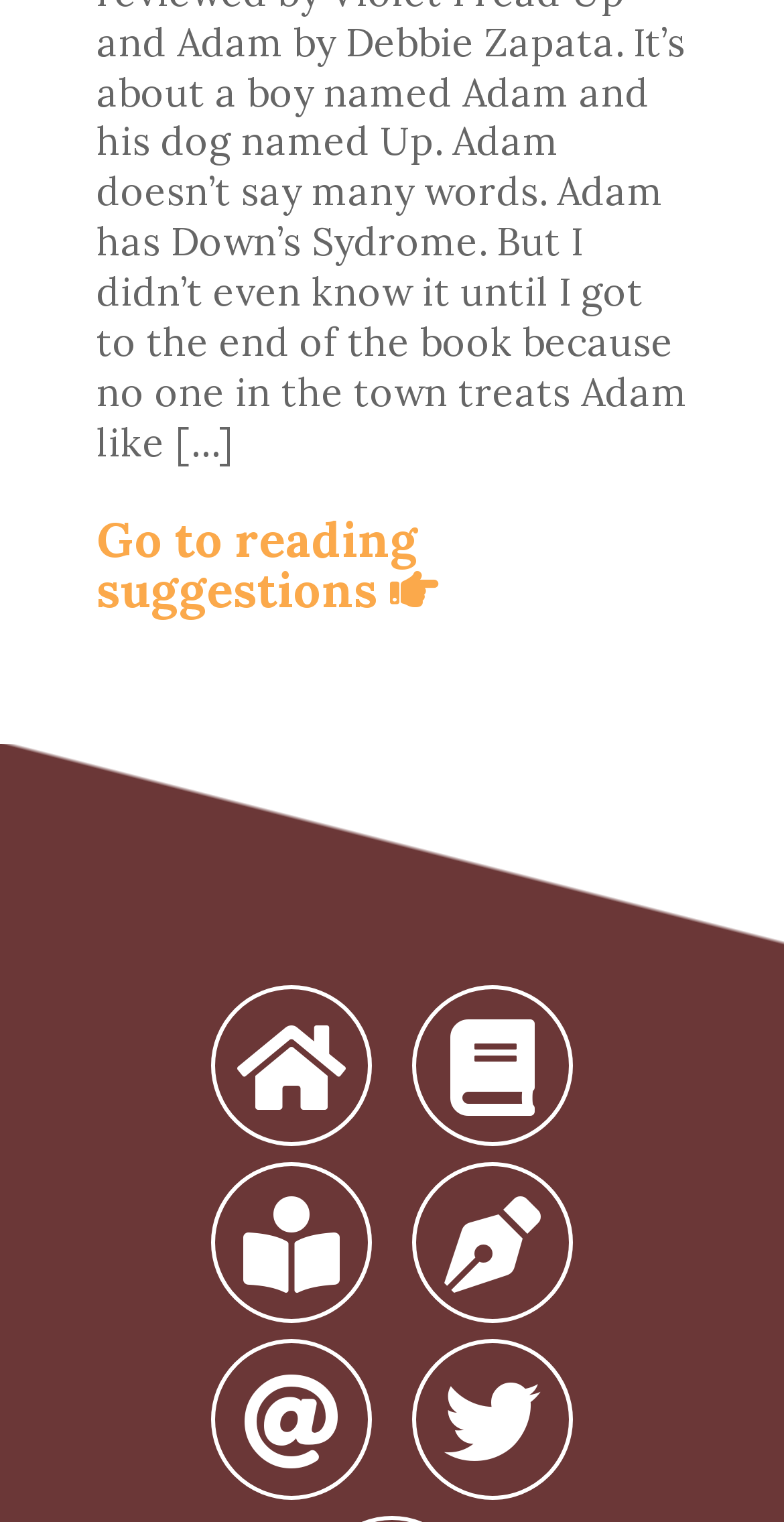Please provide a short answer using a single word or phrase for the question:
How many buttons are there on the webpage?

6